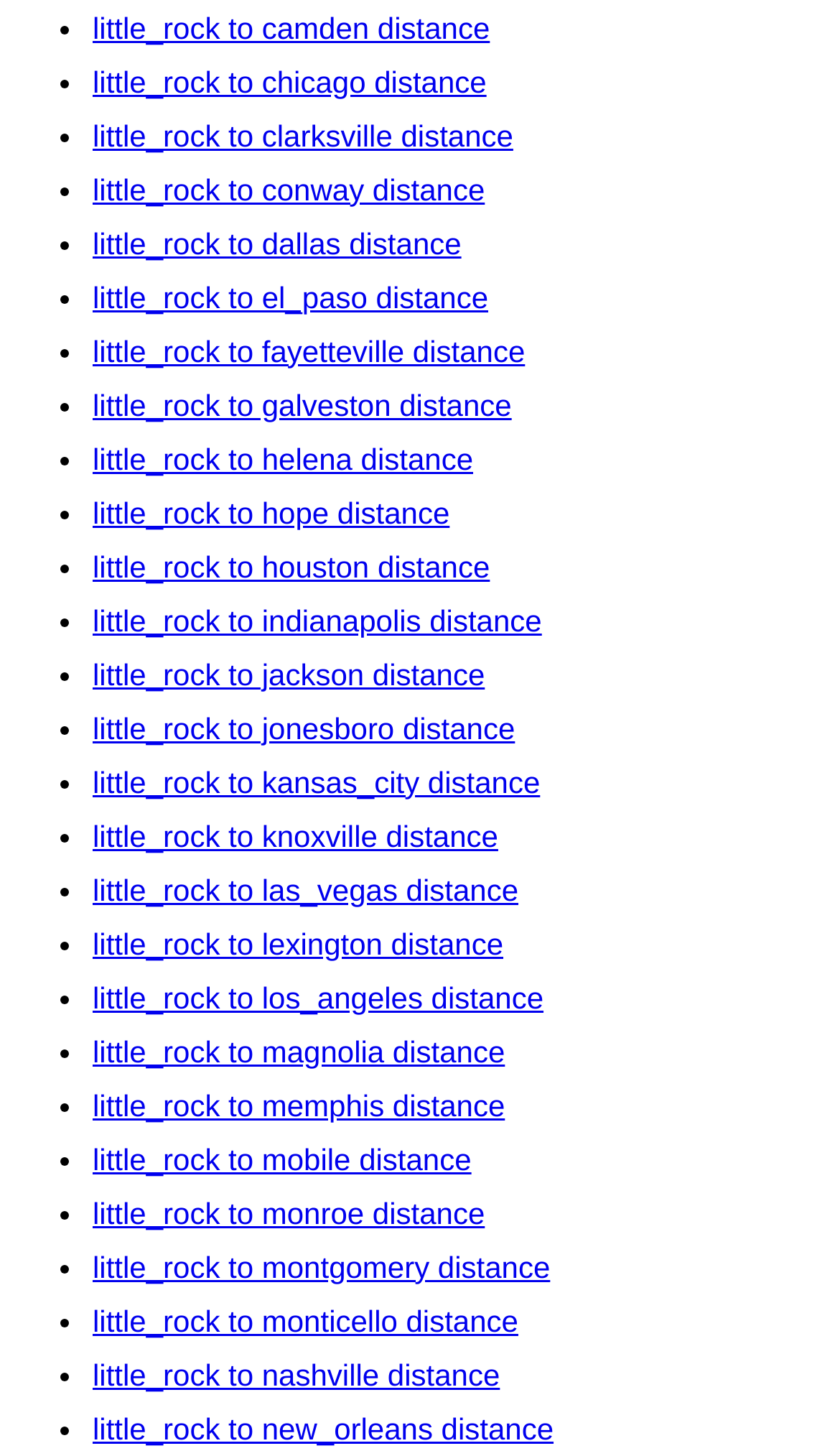Are all cities in the United States?
Answer with a single word or phrase by referring to the visual content.

Yes